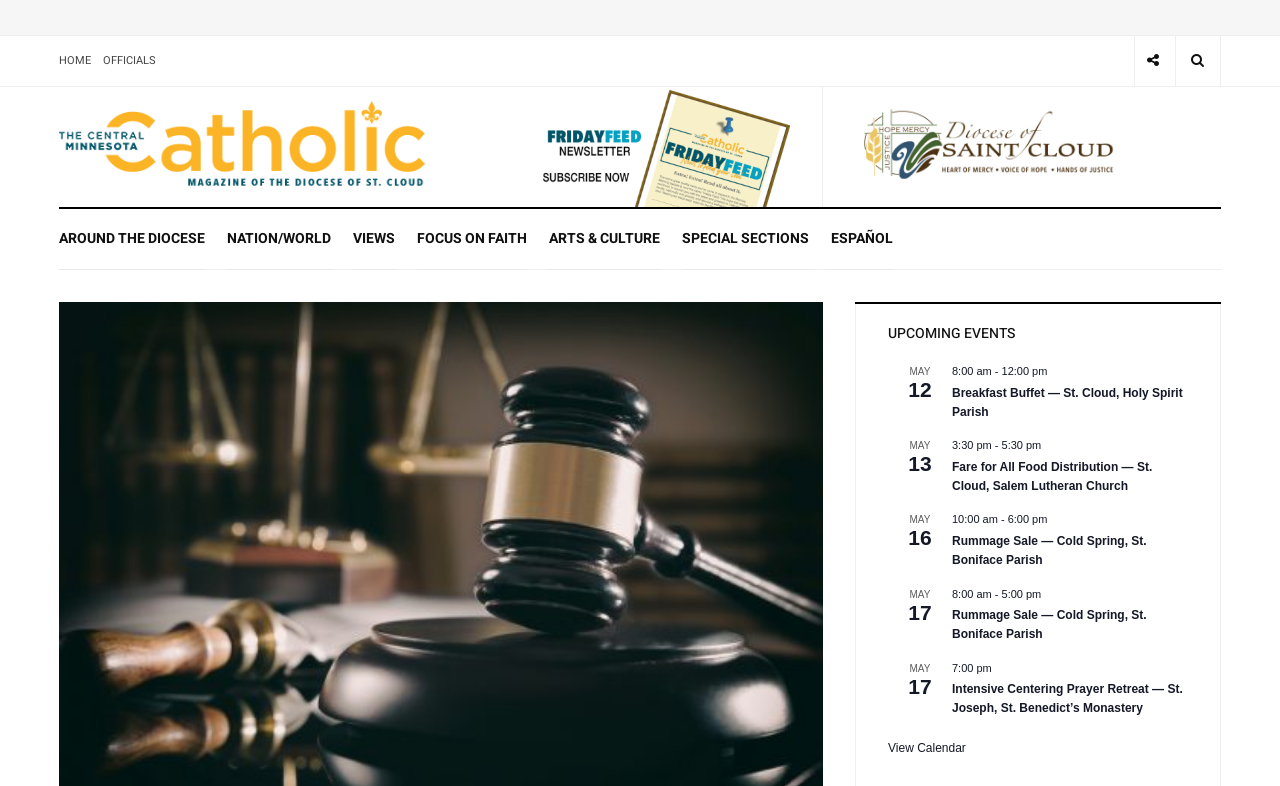What is the purpose of the link 'View Calendar'?
Answer the question with a thorough and detailed explanation.

Based on the webpage, I can infer that the link 'View Calendar' is intended to allow users to view the calendar of events, which is likely to provide a more detailed and comprehensive view of upcoming events.